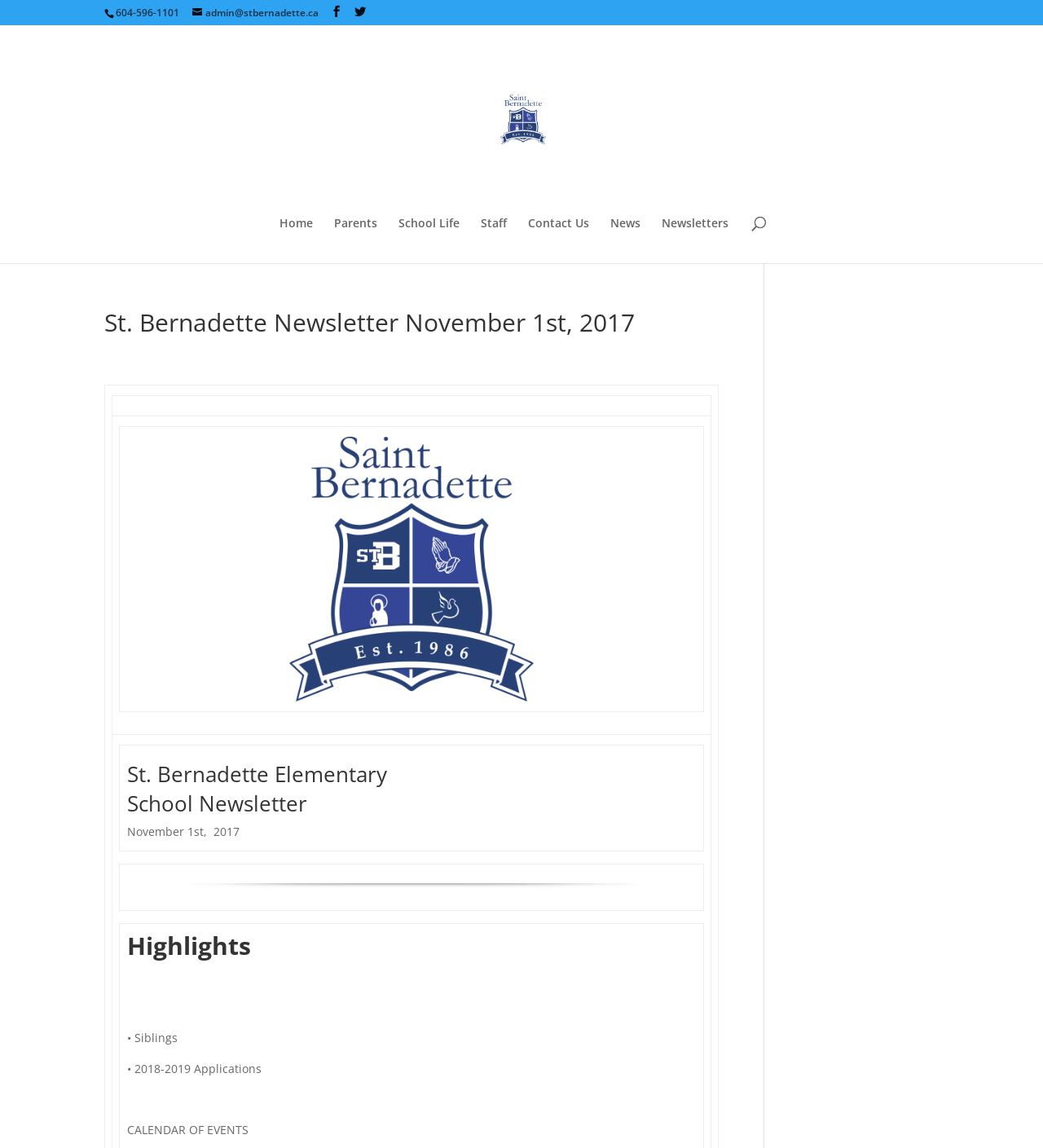Can you provide the bounding box coordinates for the element that should be clicked to implement the instruction: "Email the administrator"?

[0.184, 0.005, 0.305, 0.017]